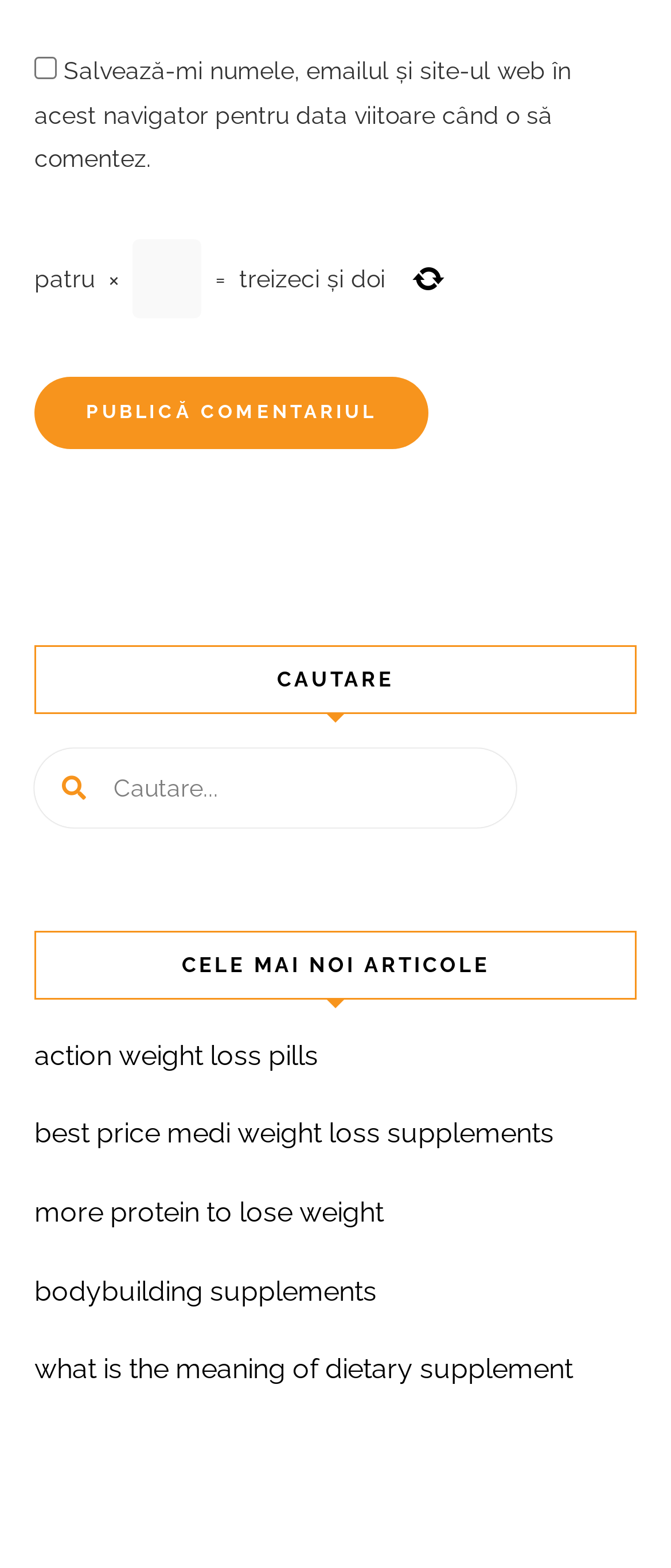Show the bounding box coordinates of the element that should be clicked to complete the task: "click on the link to action weight loss pills".

[0.051, 0.663, 0.474, 0.683]